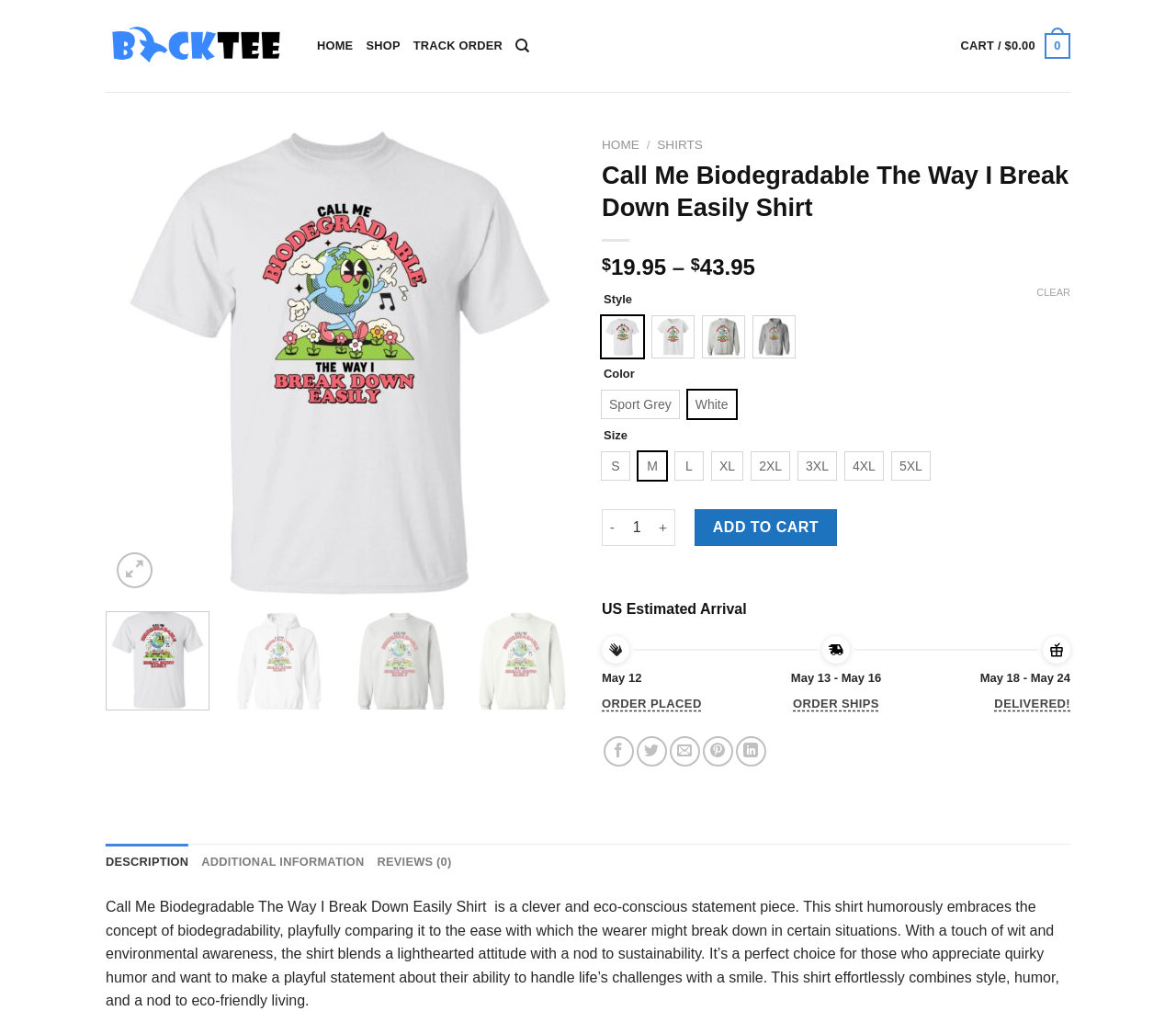Respond to the question below with a single word or phrase:
What is the price of the shirt?

$19.95